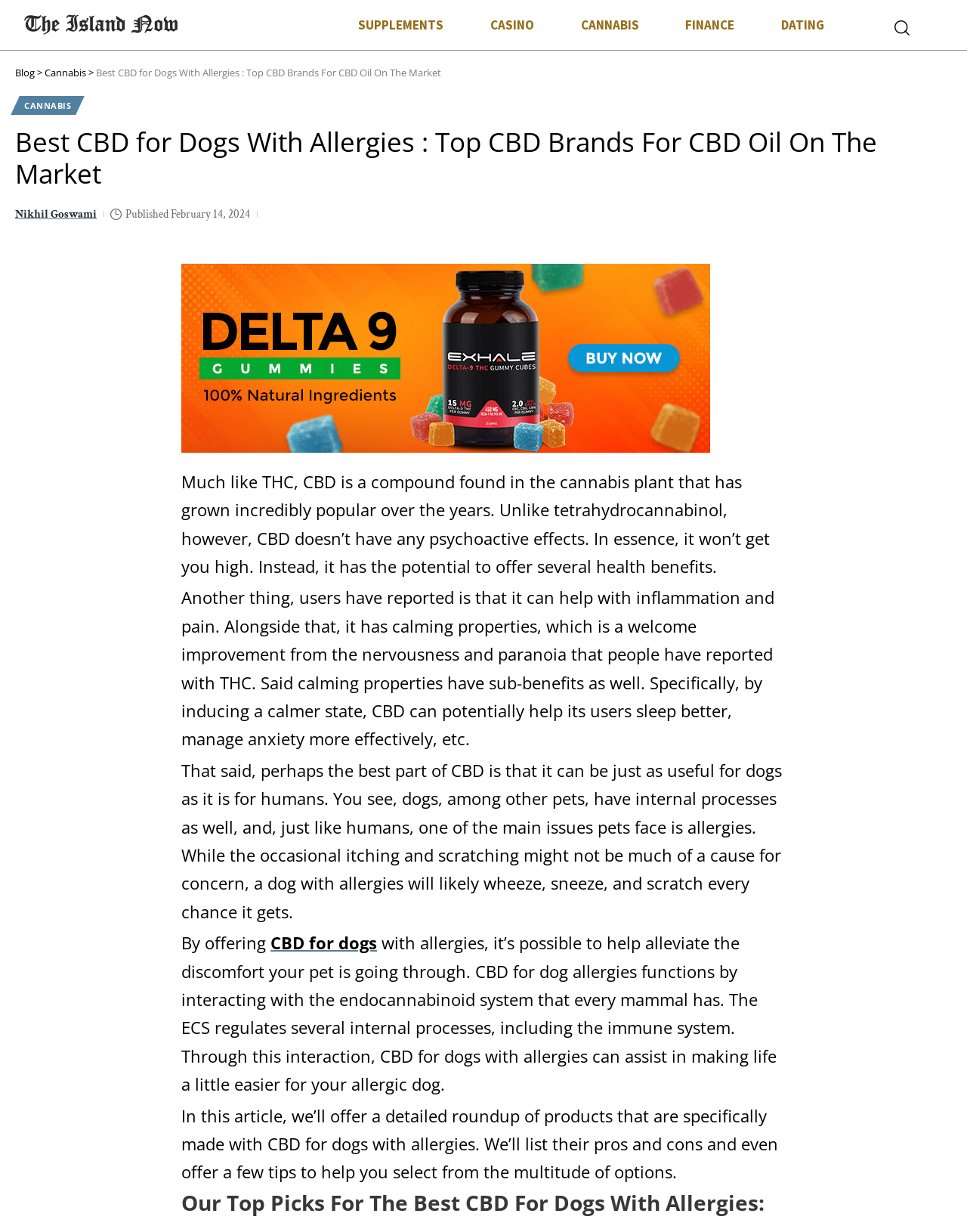Please mark the bounding box coordinates of the area that should be clicked to carry out the instruction: "Click on the 'Blog' link".

[0.016, 0.053, 0.036, 0.064]